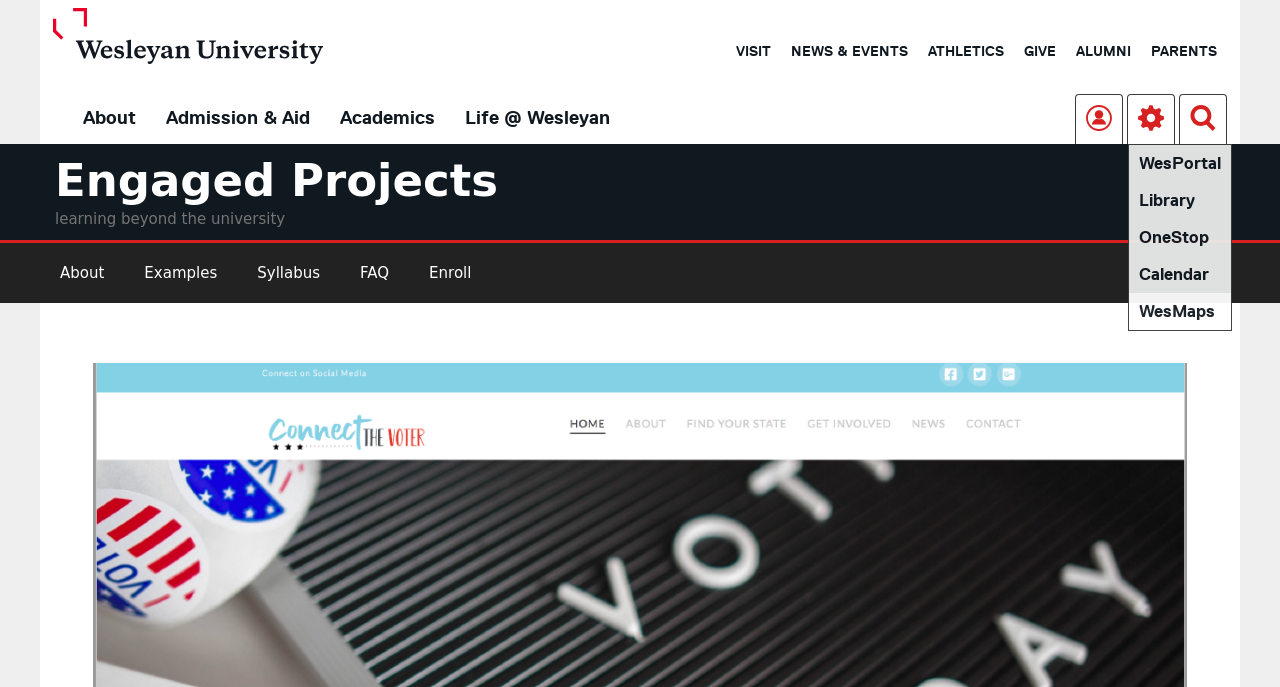Please locate the bounding box coordinates for the element that should be clicked to achieve the following instruction: "visit Wesleyan University". Ensure the coordinates are given as four float numbers between 0 and 1, i.e., [left, top, right, bottom].

[0.041, 0.085, 0.252, 0.114]